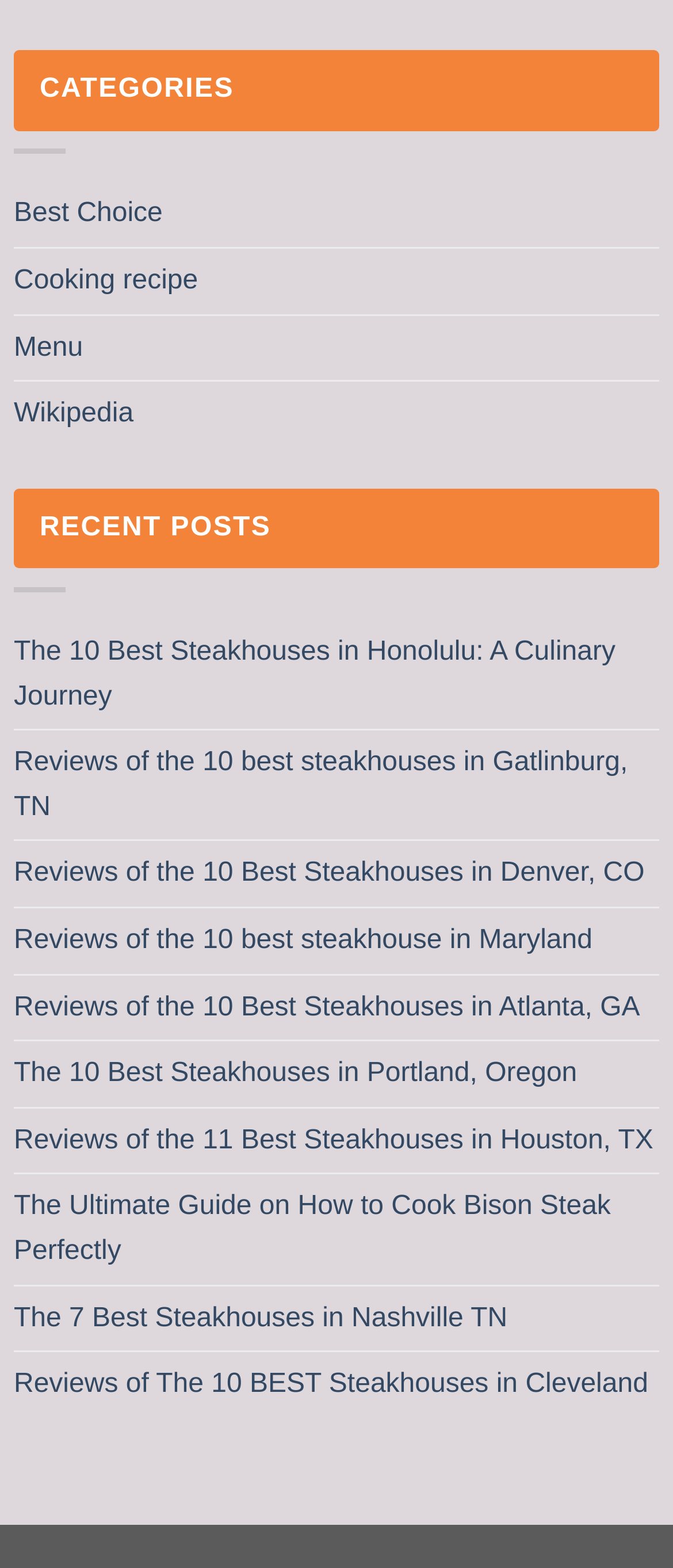Please locate the bounding box coordinates for the element that should be clicked to achieve the following instruction: "Click on Best Choice". Ensure the coordinates are given as four float numbers between 0 and 1, i.e., [left, top, right, bottom].

[0.021, 0.116, 0.242, 0.157]